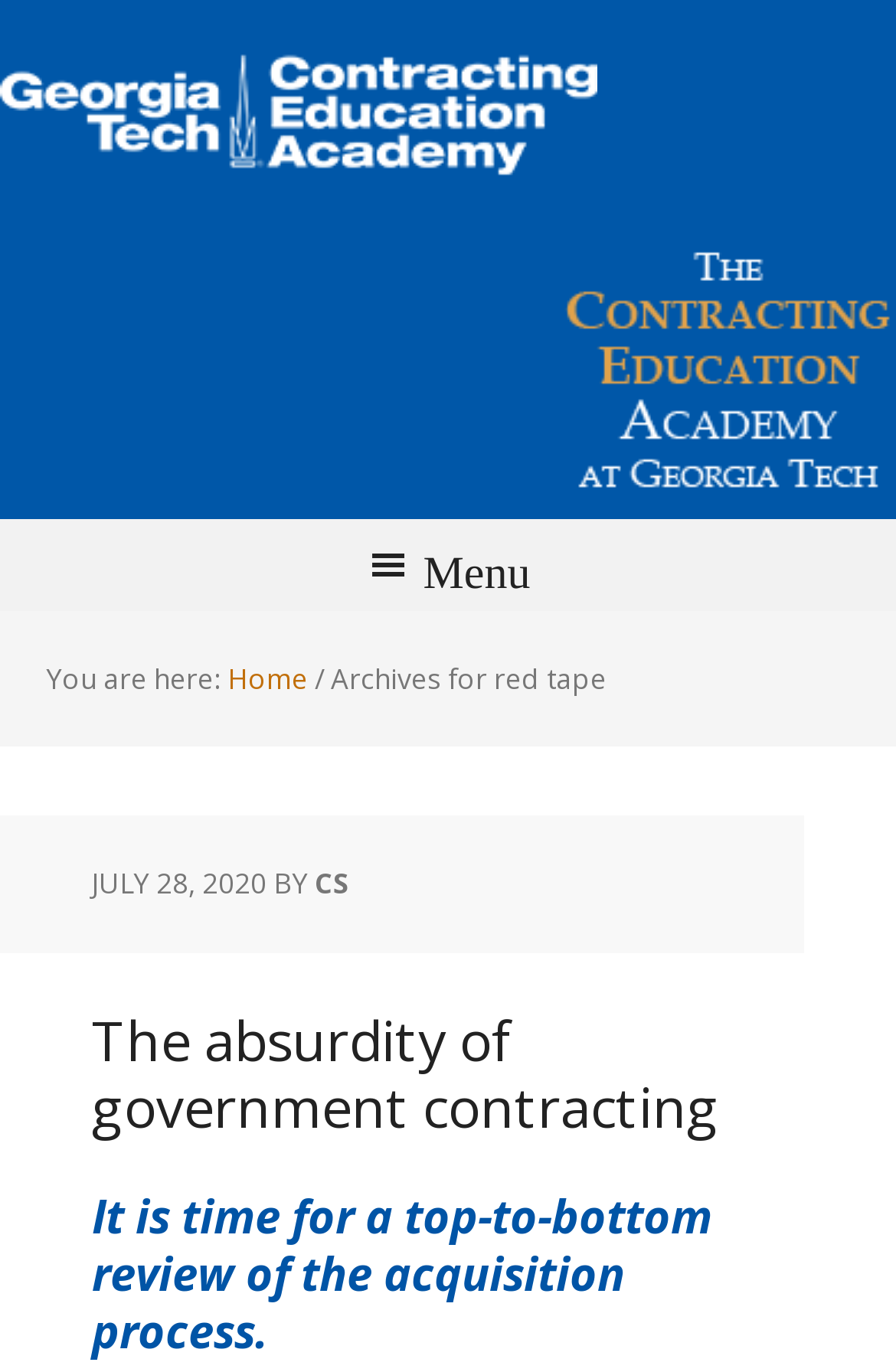Please respond in a single word or phrase: 
How many headings are there in the current article?

2